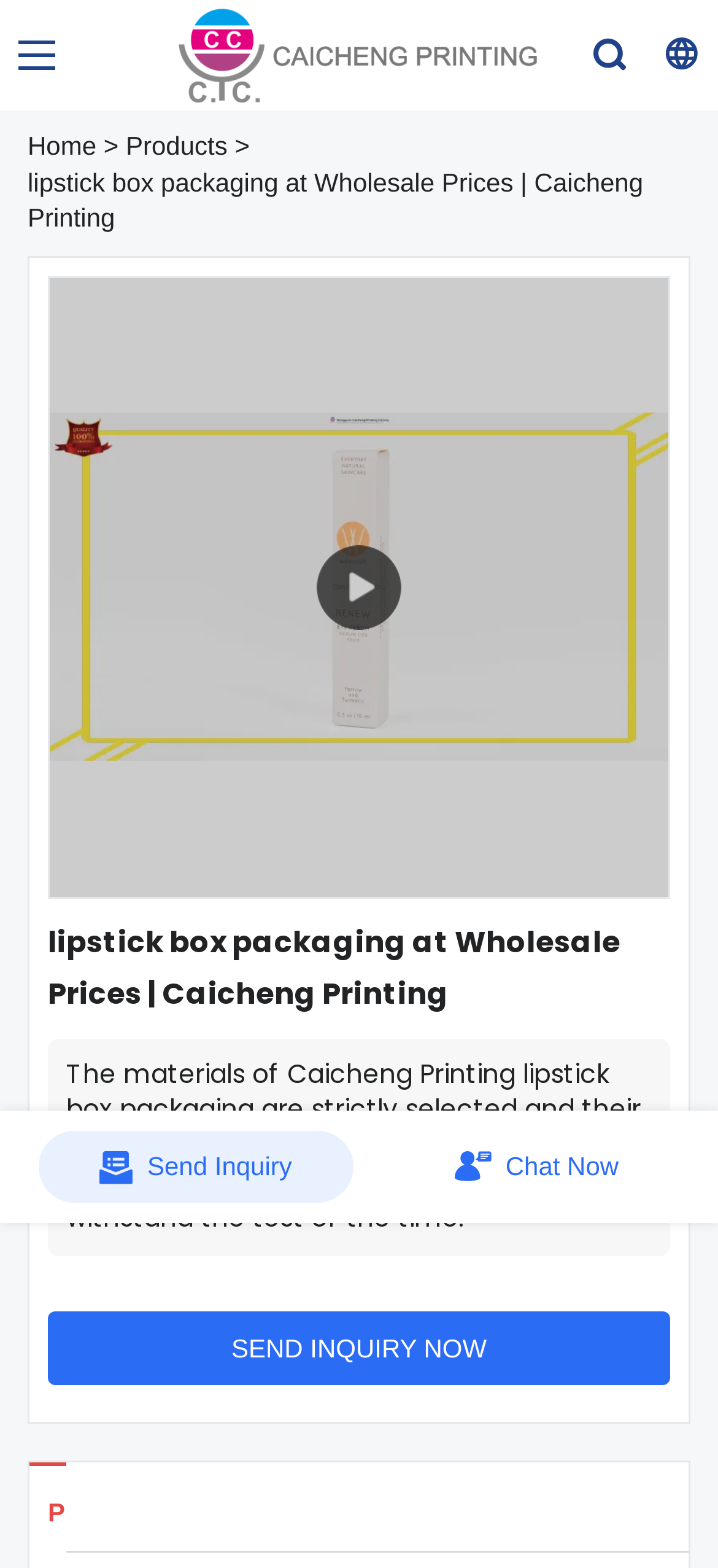Using the element description alt="Caicheng Printing", predict the bounding box coordinates for the UI element. Provide the coordinates in (top-left x, top-left y, bottom-right x, bottom-right y) format with values ranging from 0 to 1.

[0.244, 0.005, 0.756, 0.066]